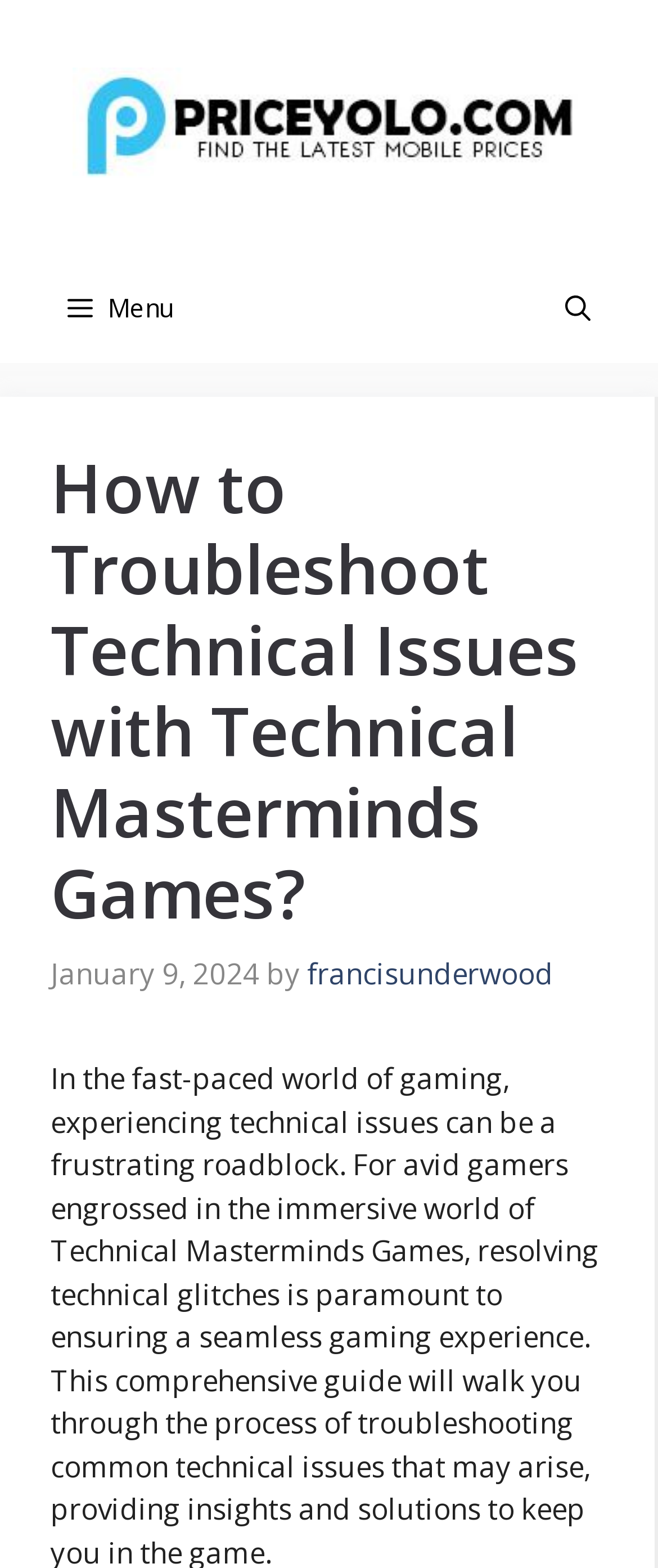Please answer the following question as detailed as possible based on the image: 
What is the date of the article?

I found the answer by examining the time element, which contains the static text 'January 9, 2024'. This element is a child of the HeaderAsNonLandmark element, which suggests that it is related to the article's metadata.